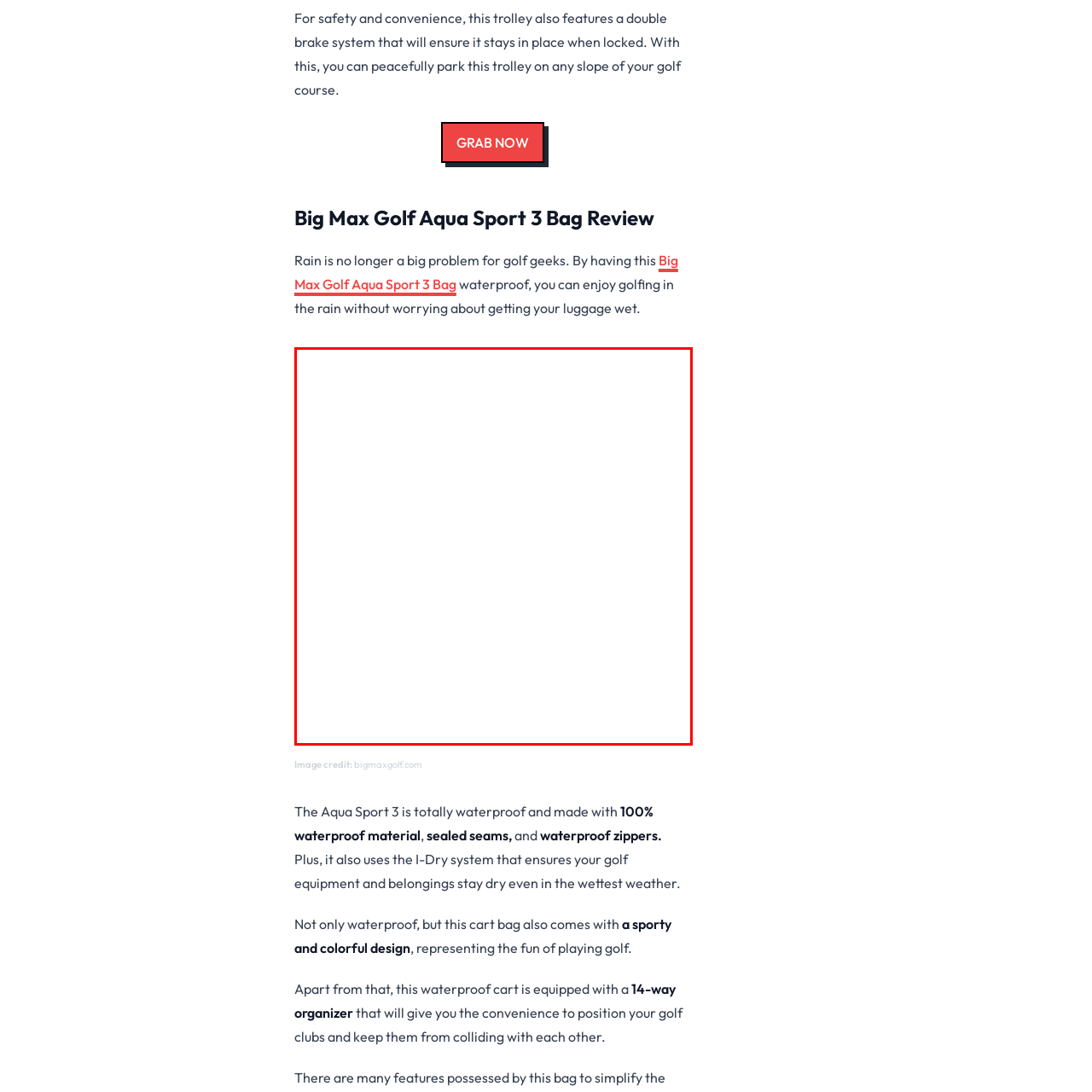What is the source of the image?
Observe the image within the red bounding box and respond to the question with a detailed answer, relying on the image for information.

The caption provides the image credit, which is 'bigmaxgolf.com', indicating that the image is sourced from the Big Max Golf website.